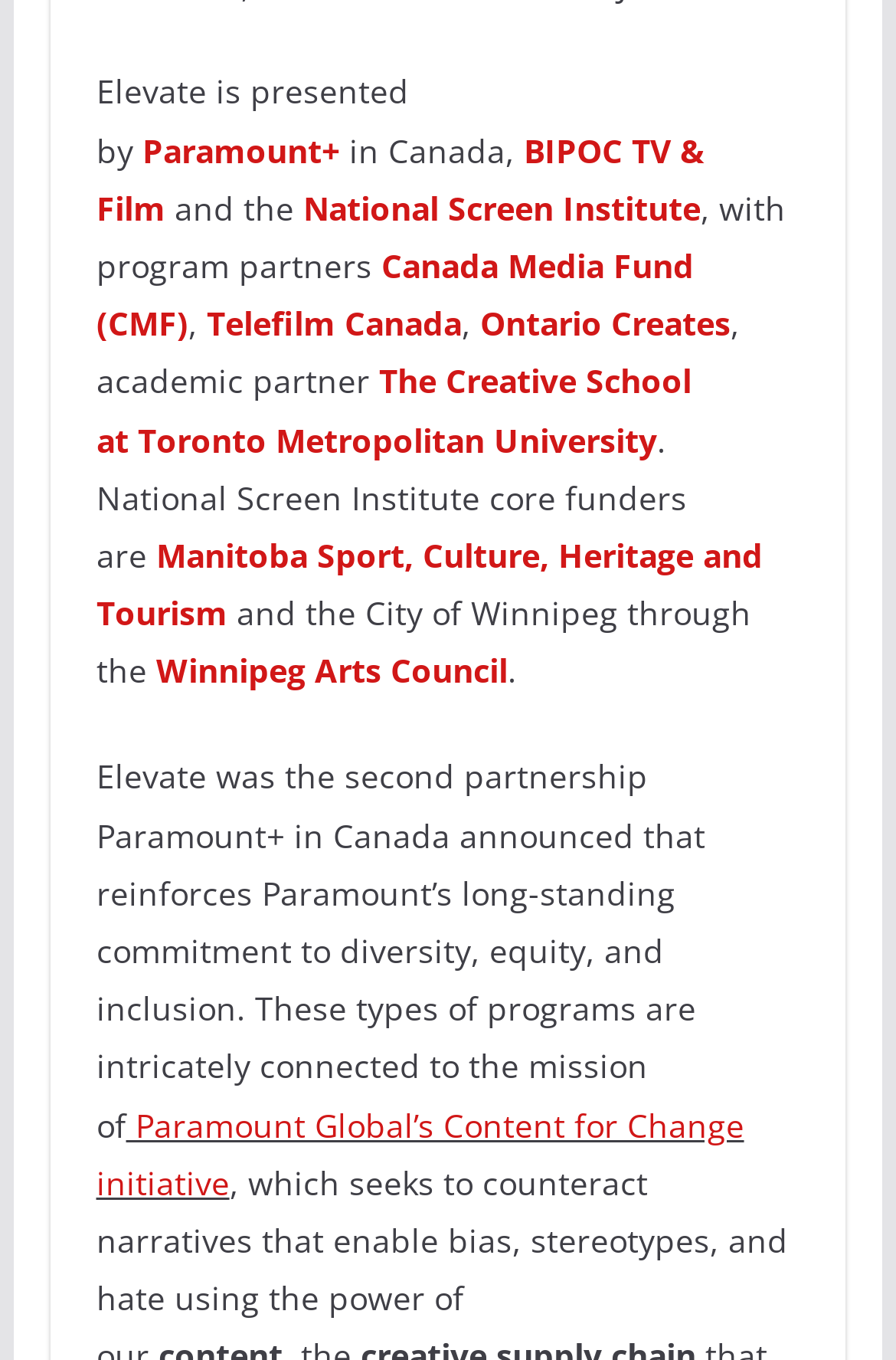Locate the bounding box coordinates of the clickable region necessary to complete the following instruction: "read about Paramount Global’s Content for Change initiative". Provide the coordinates in the format of four float numbers between 0 and 1, i.e., [left, top, right, bottom].

[0.107, 0.811, 0.83, 0.885]